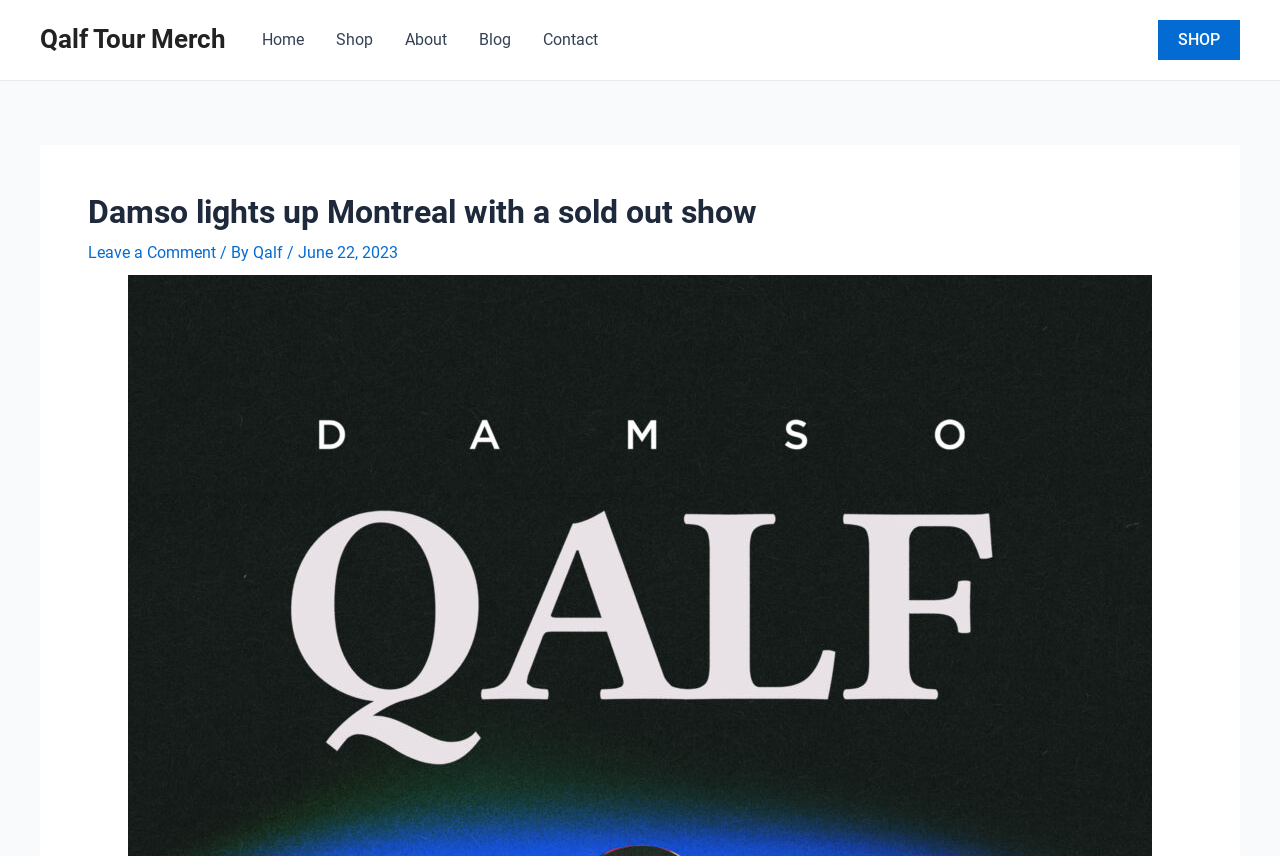Determine the bounding box coordinates of the clickable element to achieve the following action: 'go to home page'. Provide the coordinates as four float values between 0 and 1, formatted as [left, top, right, bottom].

[0.192, 0.0, 0.25, 0.093]